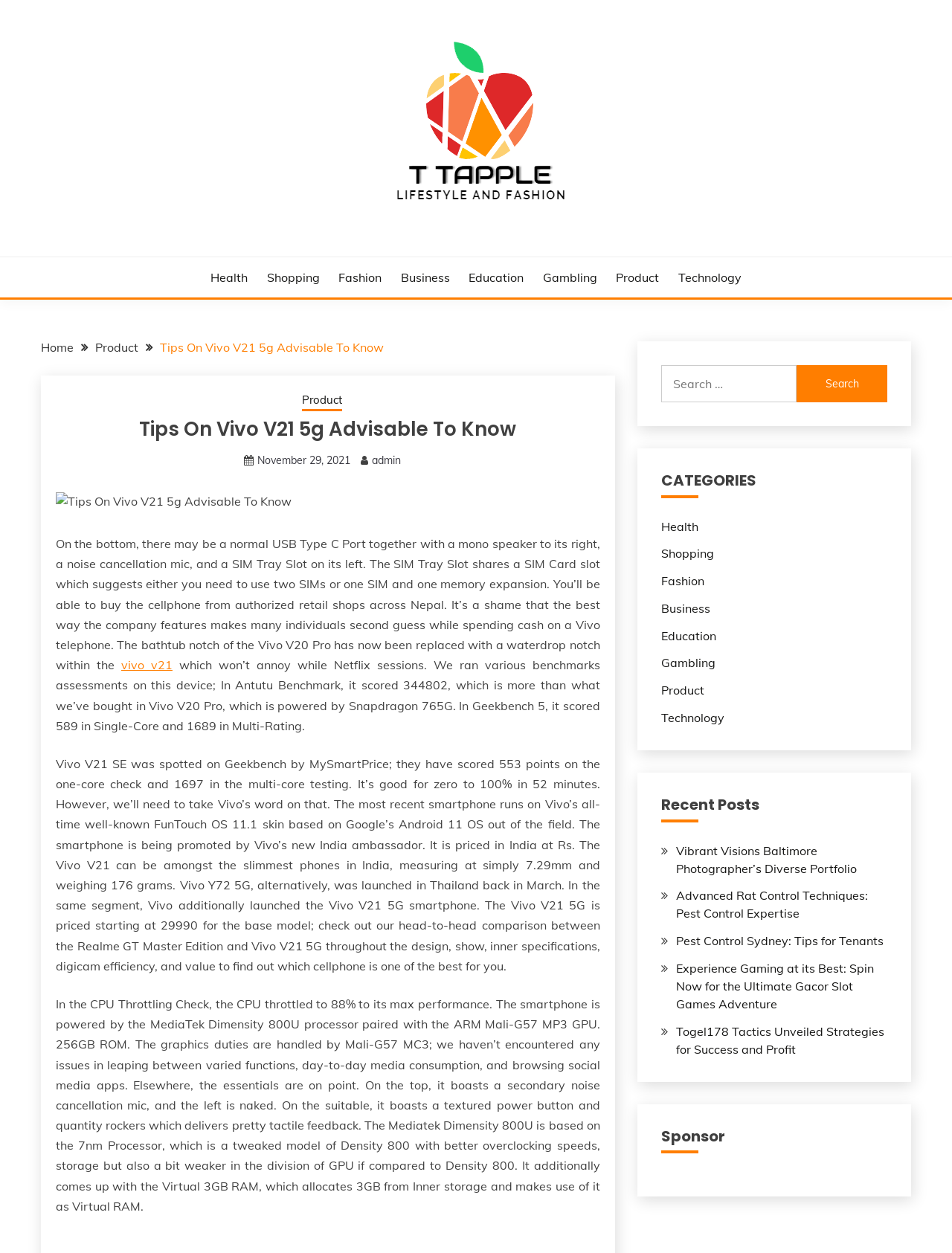What is the processor used in the Vivo V21 5G?
Give a detailed response to the question by analyzing the screenshot.

The webpage mentions that the Vivo V21 5G is powered by the MediaTek Dimensity 800U processor, which is a 7nm processor with better overclocking speeds.